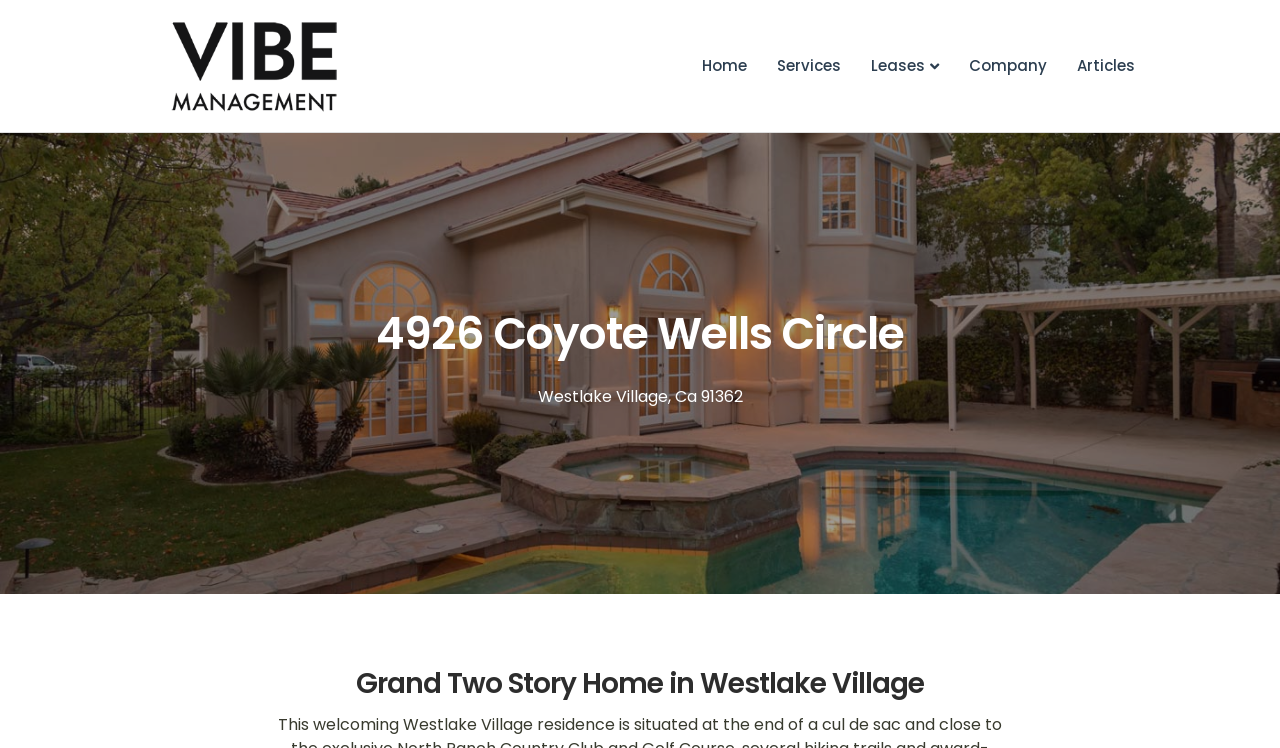Please provide the bounding box coordinates for the UI element as described: "alt="Vibe Property Management"". The coordinates must be four floats between 0 and 1, represented as [left, top, right, bottom].

[0.102, 0.072, 0.297, 0.102]